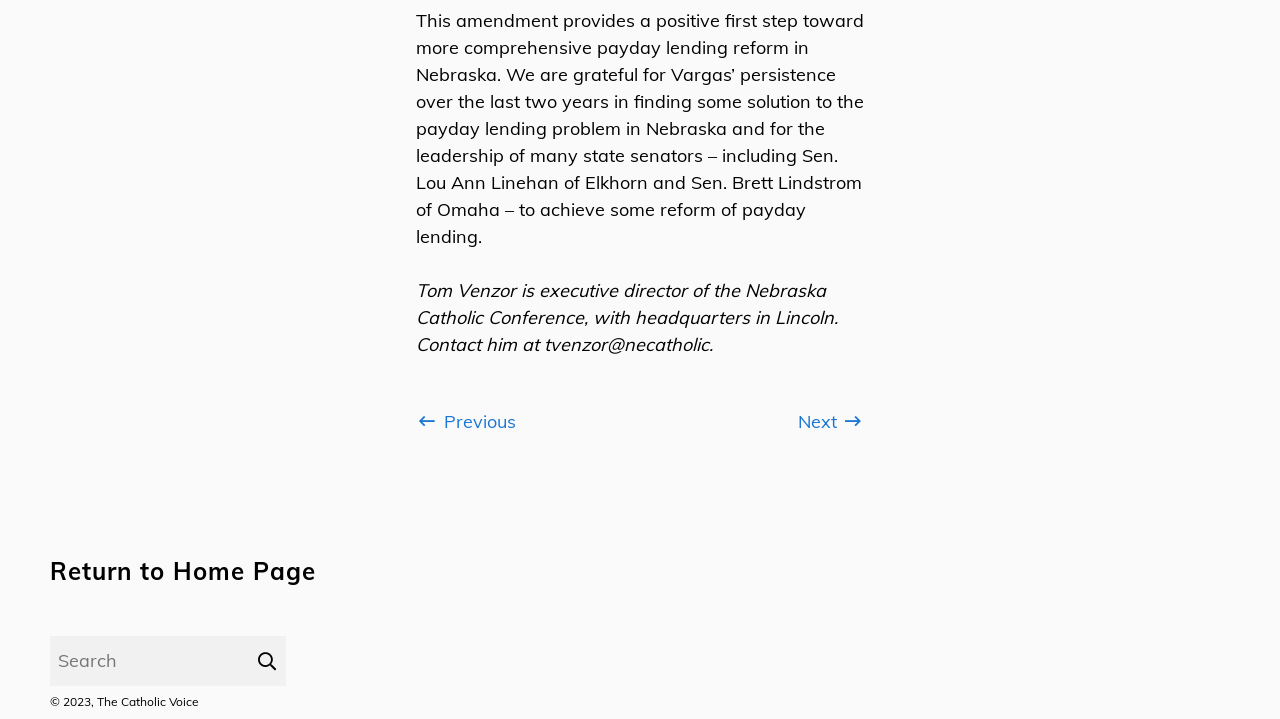By analyzing the image, answer the following question with a detailed response: What is the topic of the article?

The article discusses the payday lending reform in Nebraska, mentioning the efforts of state senators and the Nebraska Catholic Conference.